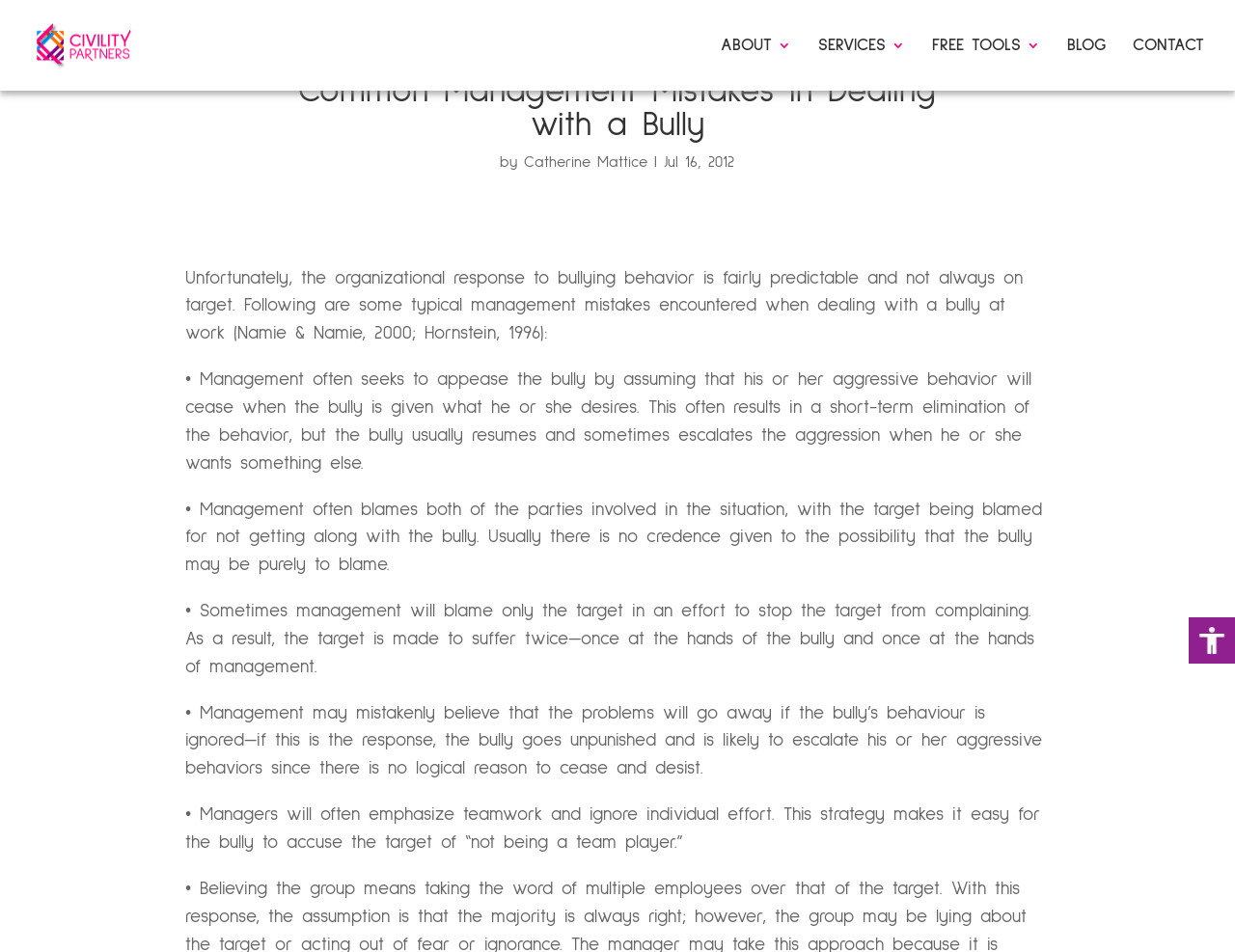Bounding box coordinates should be in the format (top-left x, top-left y, bottom-right x, bottom-right y) and all values should be floating point numbers between 0 and 1. Determine the bounding box coordinate for the UI element described as: alt="Civility Partners"

[0.028, 0.04, 0.129, 0.054]